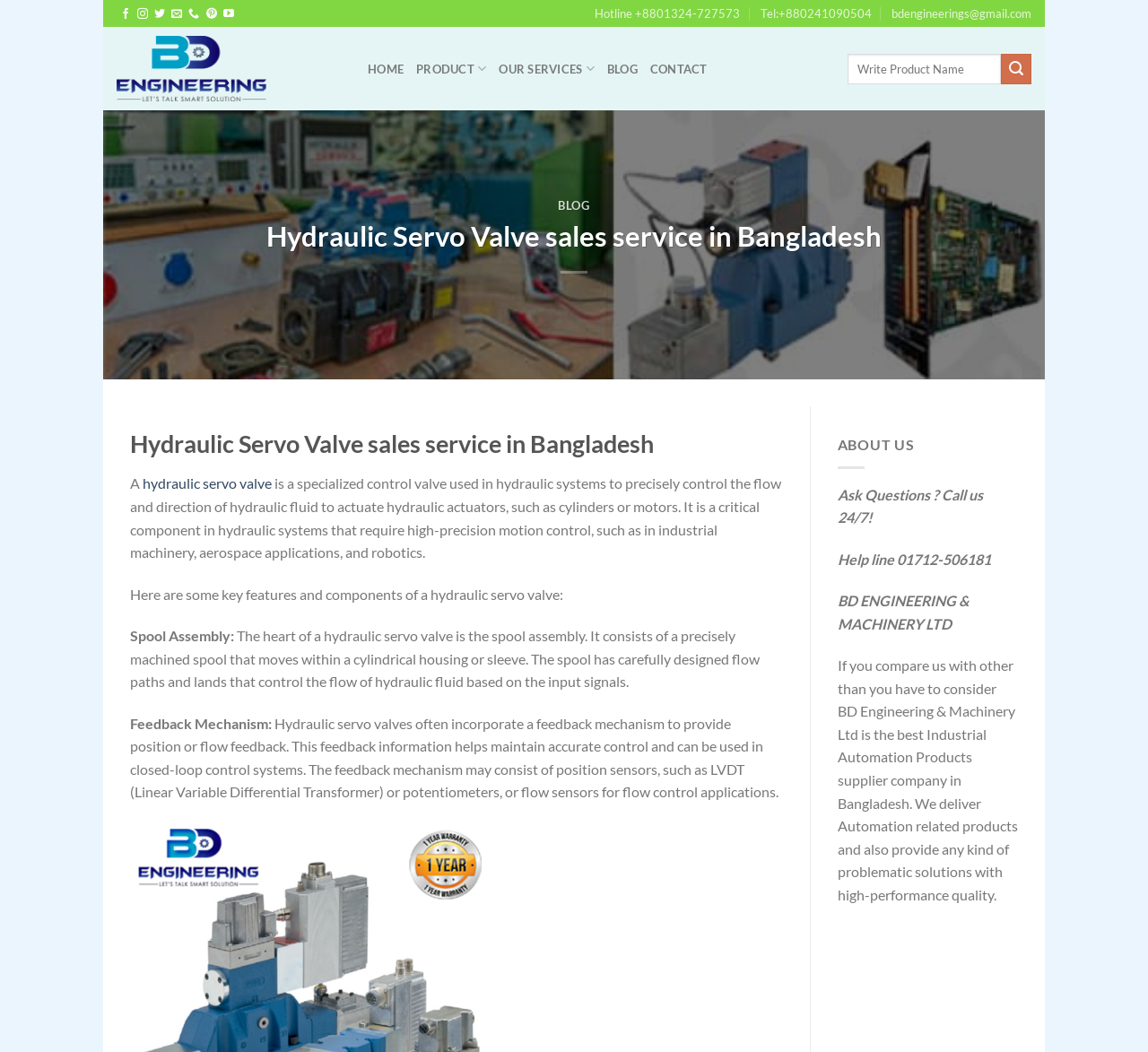From the image, can you give a detailed response to the question below:
What type of sensors are used in feedback mechanisms?

The webpage mentions that hydraulic servo valves often incorporate a feedback mechanism to provide position or flow feedback, and the feedback mechanism may consist of position sensors, such as LVDT (Linear Variable Differential Transformer) or potentiometers, or flow sensors for flow control applications.